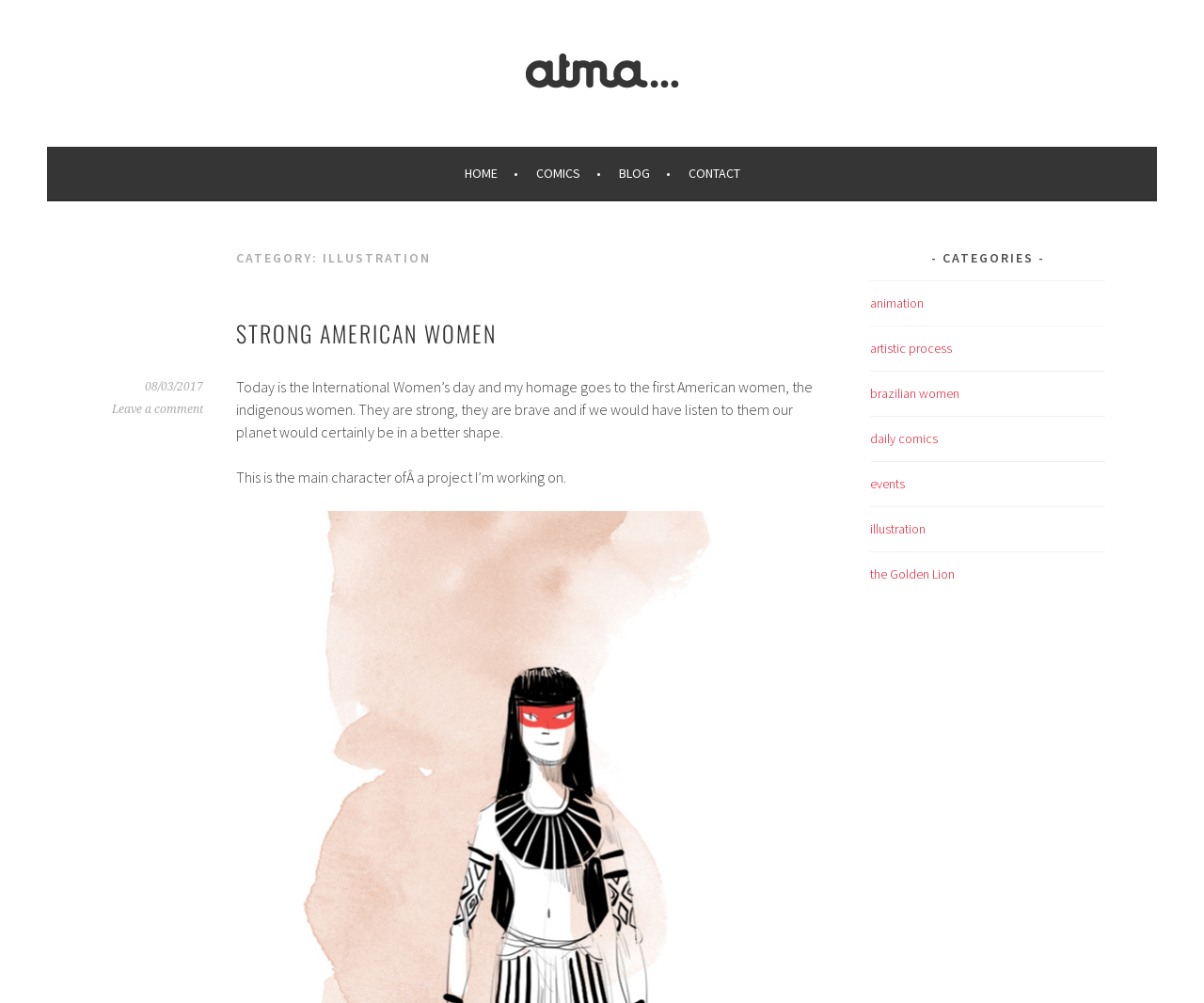Provide the bounding box coordinates of the HTML element described as: "home". The bounding box coordinates should be four float numbers between 0 and 1, i.e., [left, top, right, bottom].

[0.386, 0.161, 0.43, 0.184]